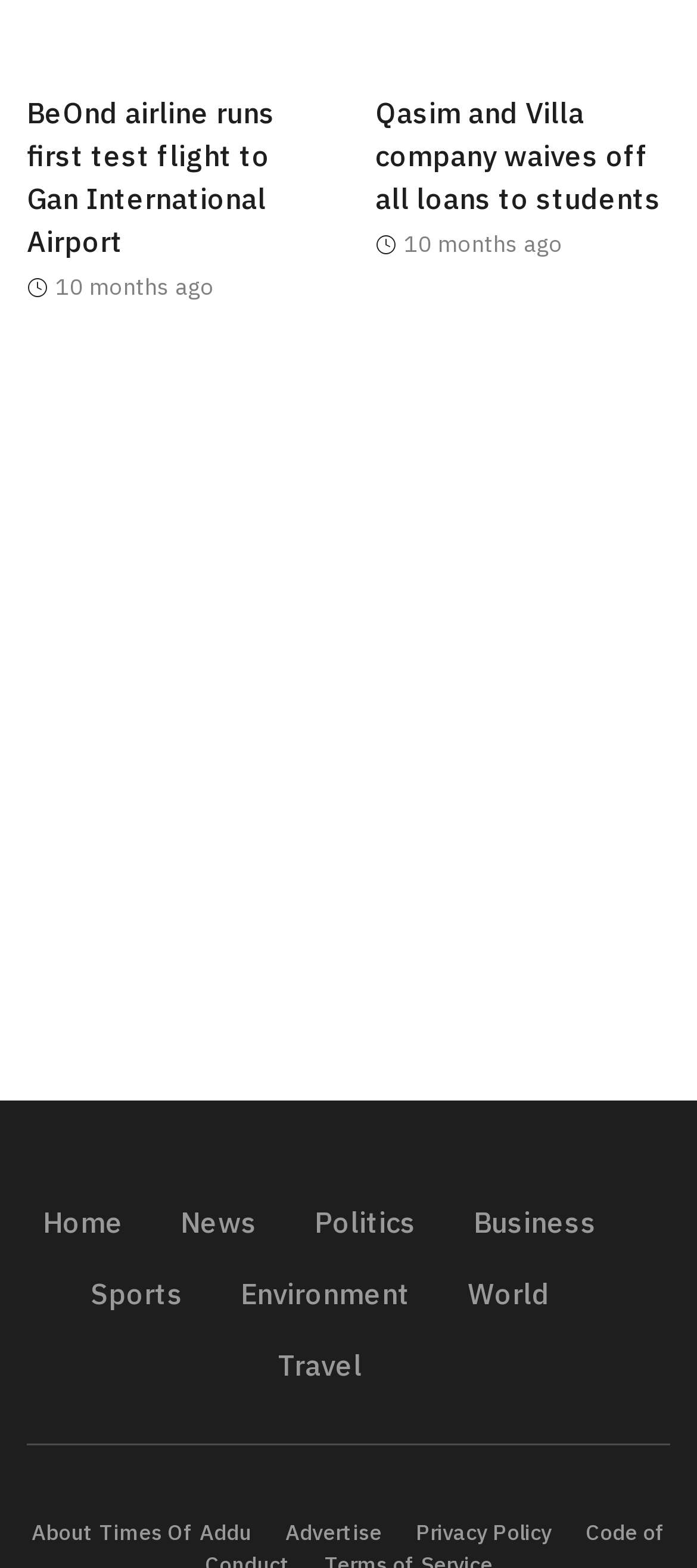Find the bounding box coordinates of the clickable element required to execute the following instruction: "Read news about BeOnd airline". Provide the coordinates as four float numbers between 0 and 1, i.e., [left, top, right, bottom].

[0.038, 0.061, 0.395, 0.166]